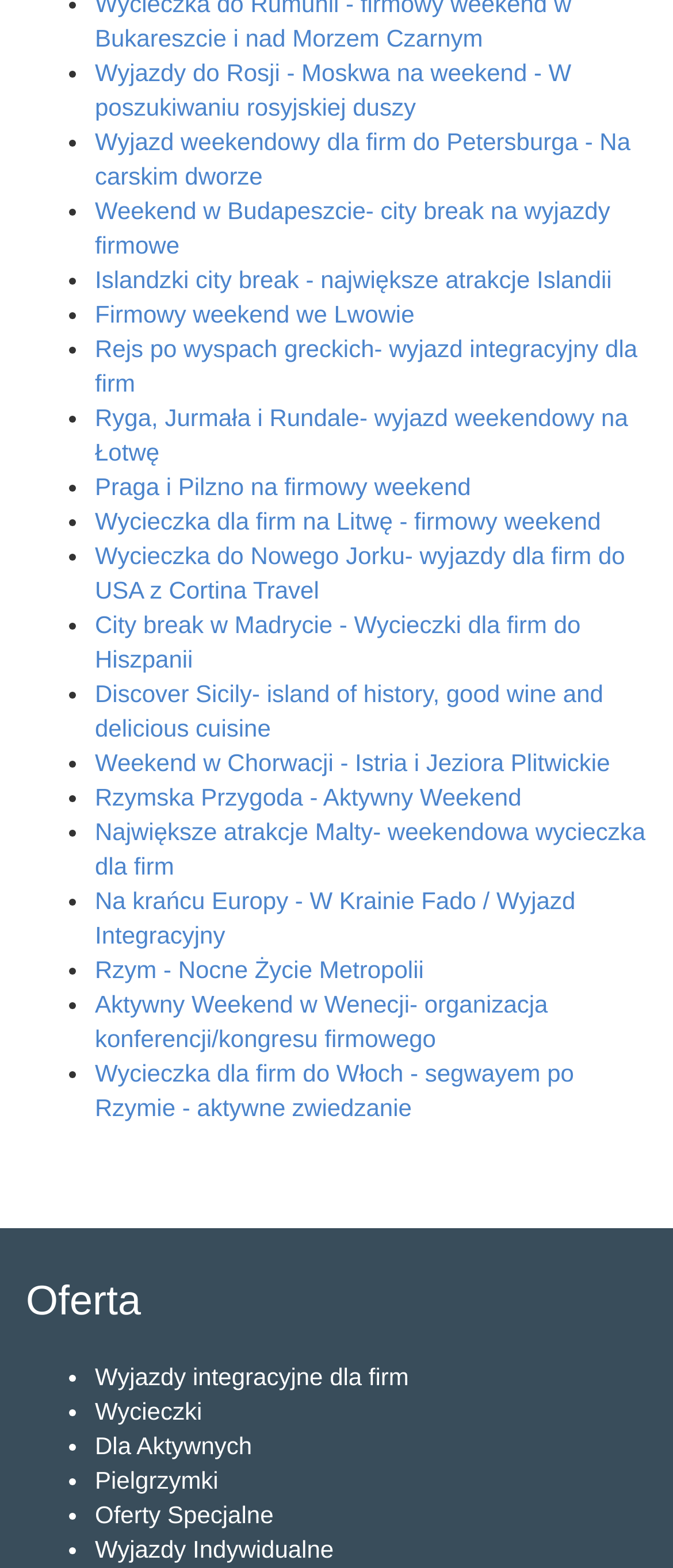Is there a travel option to the USA?
Using the image, provide a concise answer in one word or a short phrase.

Yes